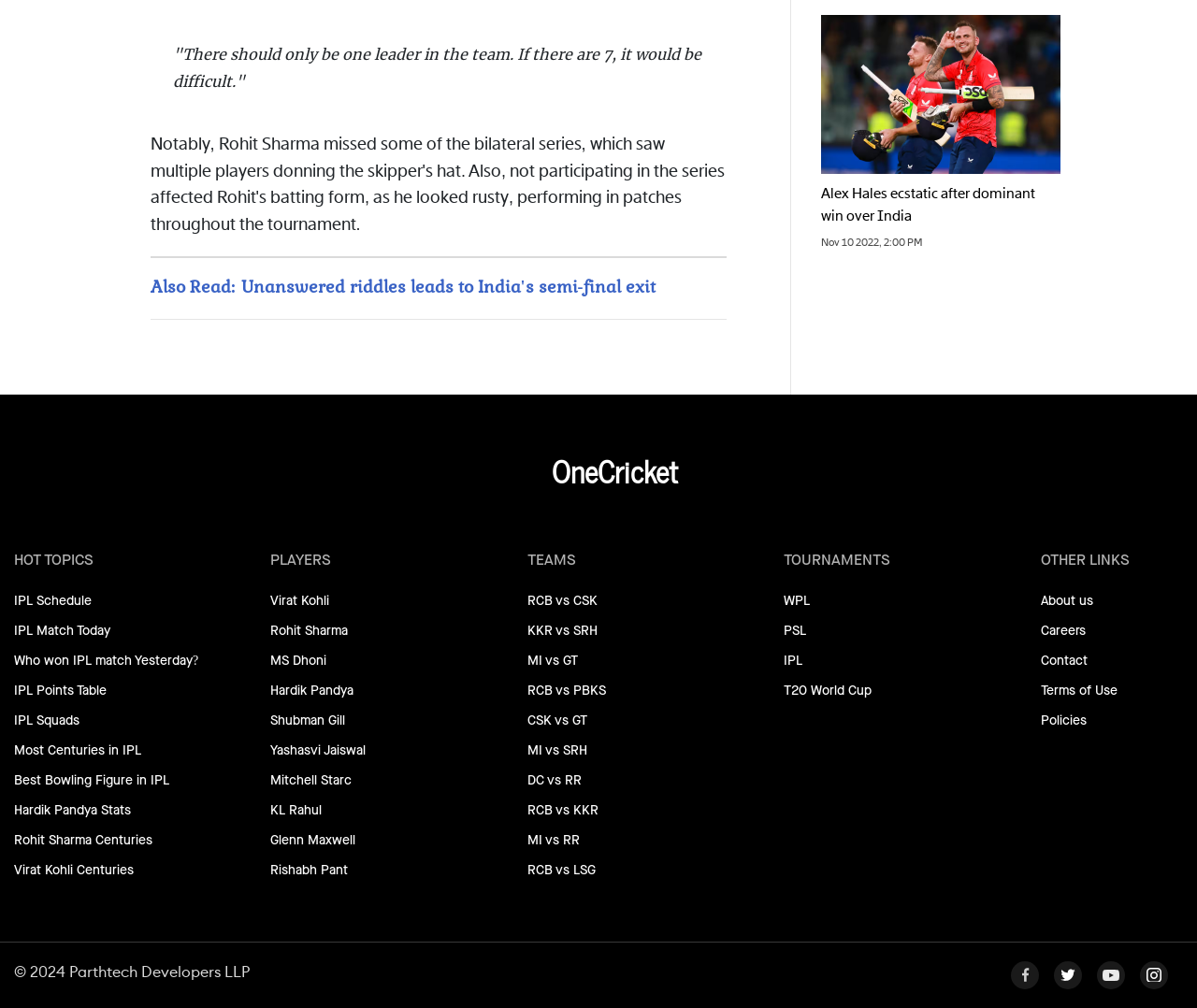Locate the UI element described as follows: "Most Centuries in IPL". Return the bounding box coordinates as four float numbers between 0 and 1 in the order [left, top, right, bottom].

[0.012, 0.733, 0.183, 0.756]